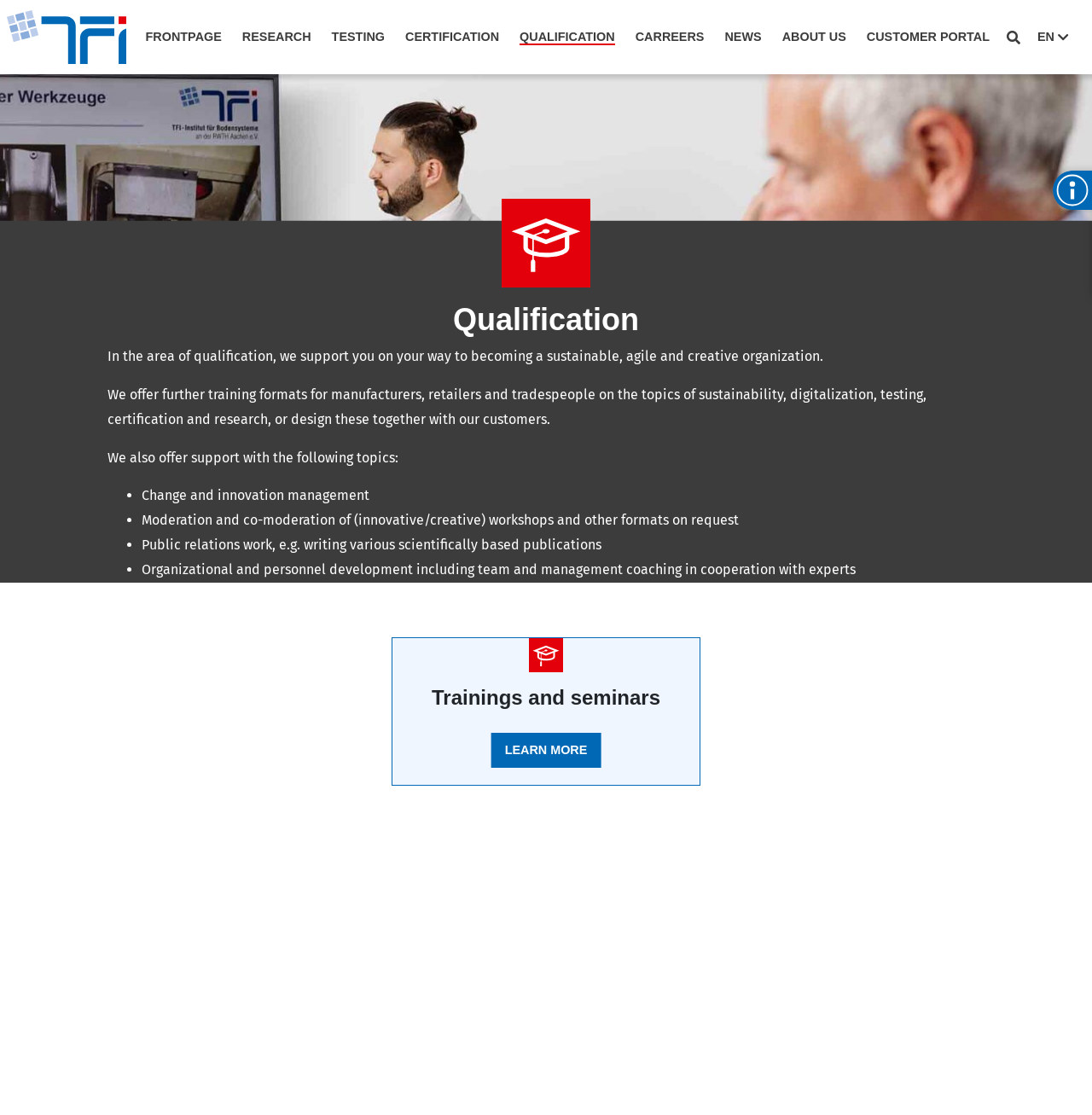Please locate the bounding box coordinates of the element that should be clicked to complete the given instruction: "Visit the CUSTOMER PORTAL".

[0.794, 0.019, 0.906, 0.048]